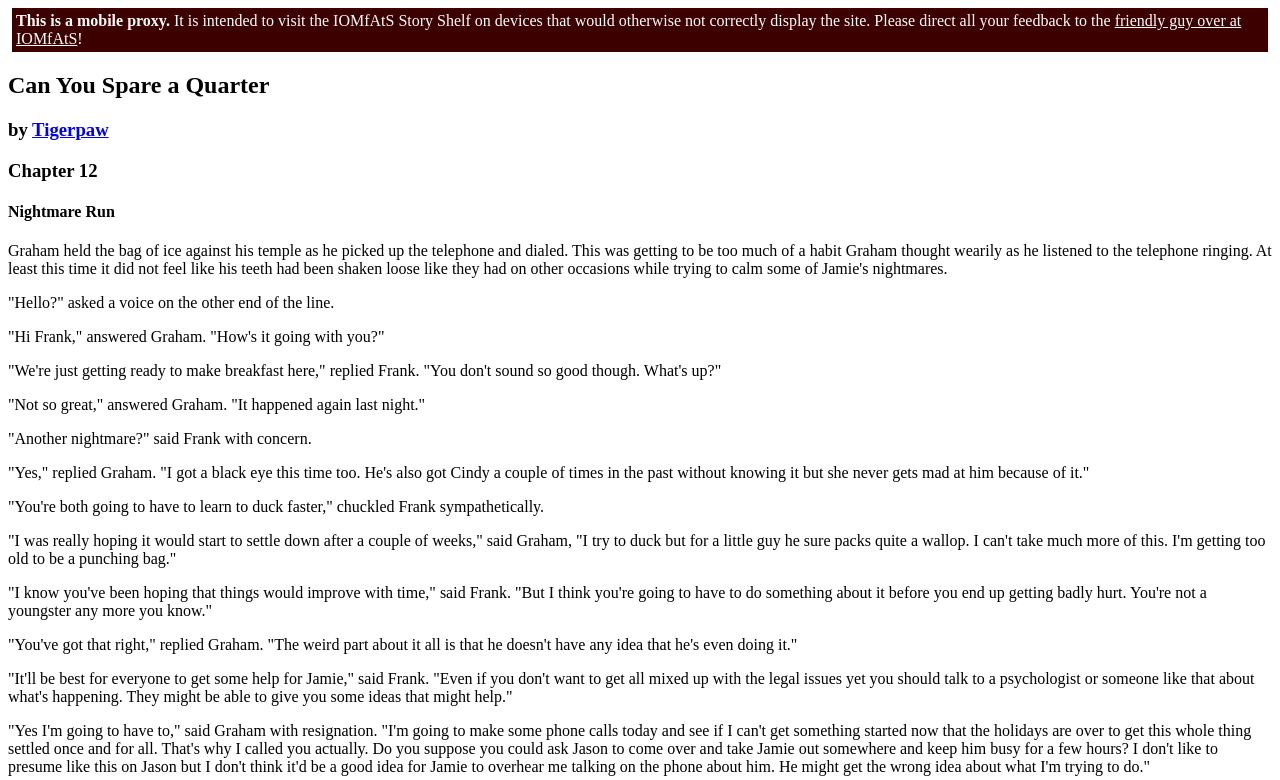Who is the author of 'Can You Spare a Quarter'?
Please provide a comprehensive answer based on the visual information in the image.

From the heading 'by Tigerpaw' following the title 'Can You Spare a Quarter', we can determine that Tigerpaw is the author of the story.